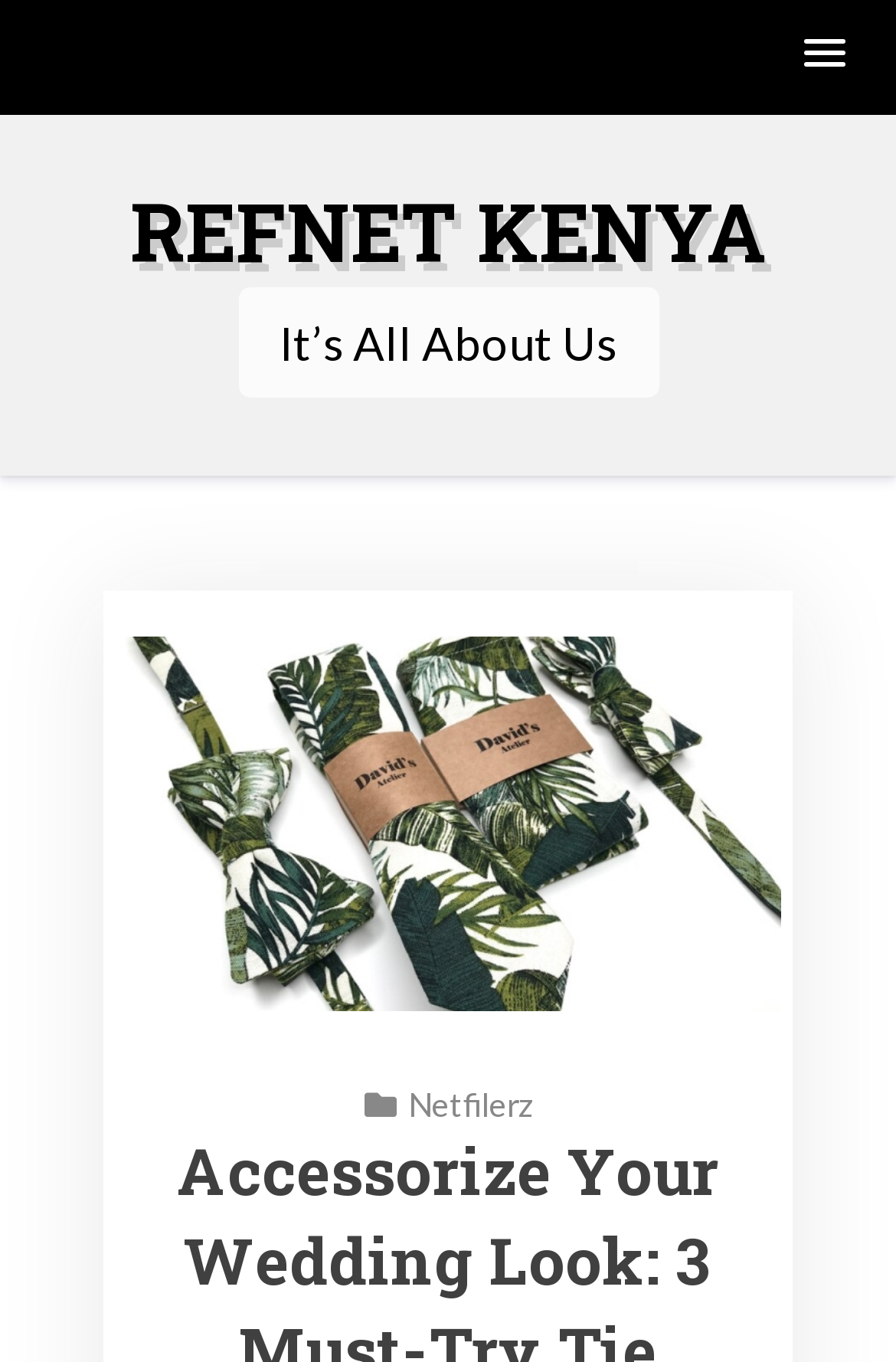From the webpage screenshot, predict the bounding box of the UI element that matches this description: "Refnet Kenya".

[0.145, 0.13, 0.855, 0.208]